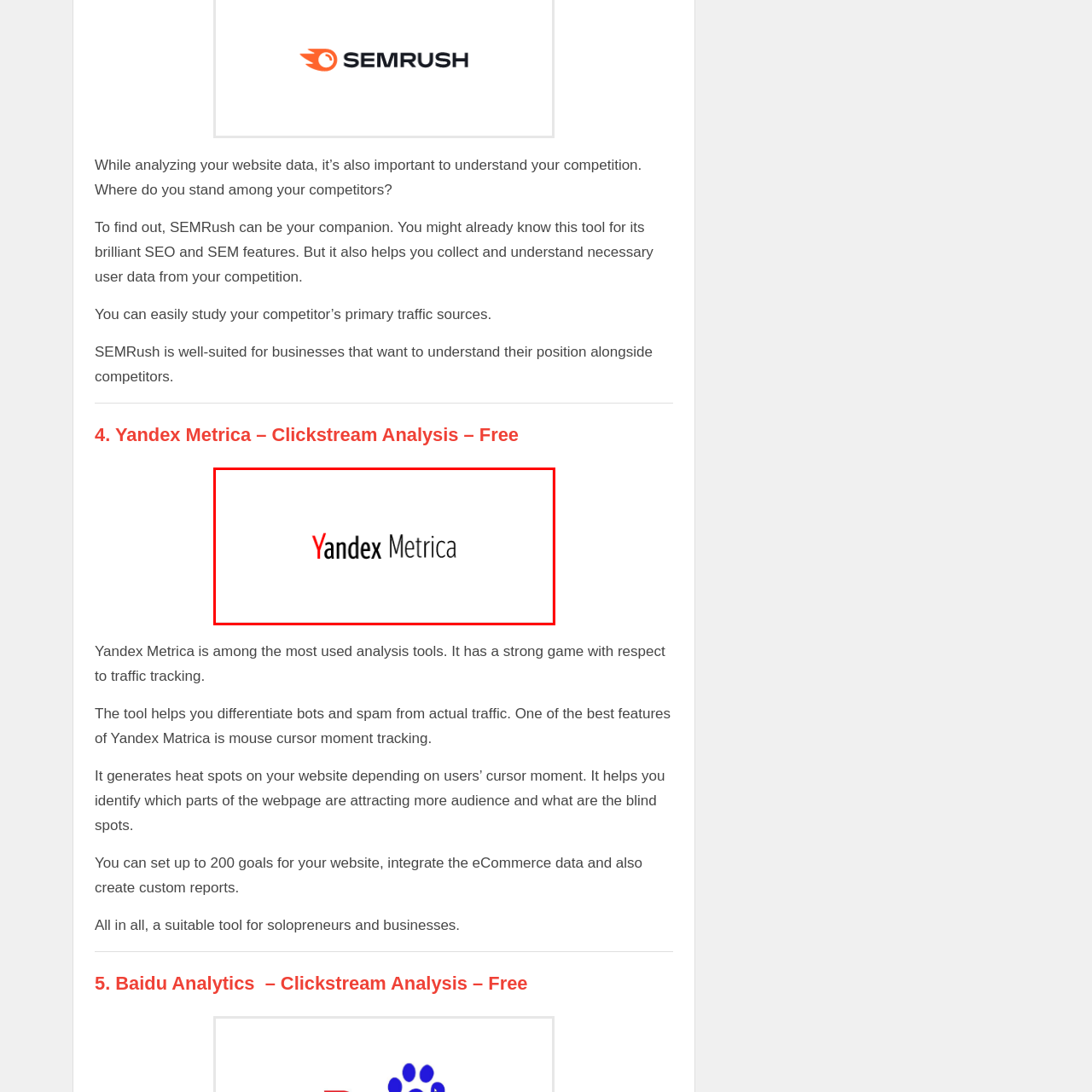Elaborate on the scene depicted within the red bounding box in the image.

The image features the logo of Yandex Metrica, a popular web analytics tool known for its robust traffic tracking capabilities. The logo prominently displays the name "Yandex" in black, with the letter "Y" highlighted in red, elegantly conveying the brand's identity. Yandex Metrica is recognized for its comprehensive features, including the ability to differentiate between genuine user traffic and bots, as well as advanced mouse cursor movement tracking. This functionality generates heatmaps that illustrate user engagement, helping website owners optimize their content and improve user experience. As a valuable resource for businesses aiming to analyze their online performance, Yandex Metrica stands out as an essential tool in competitive web analytics.